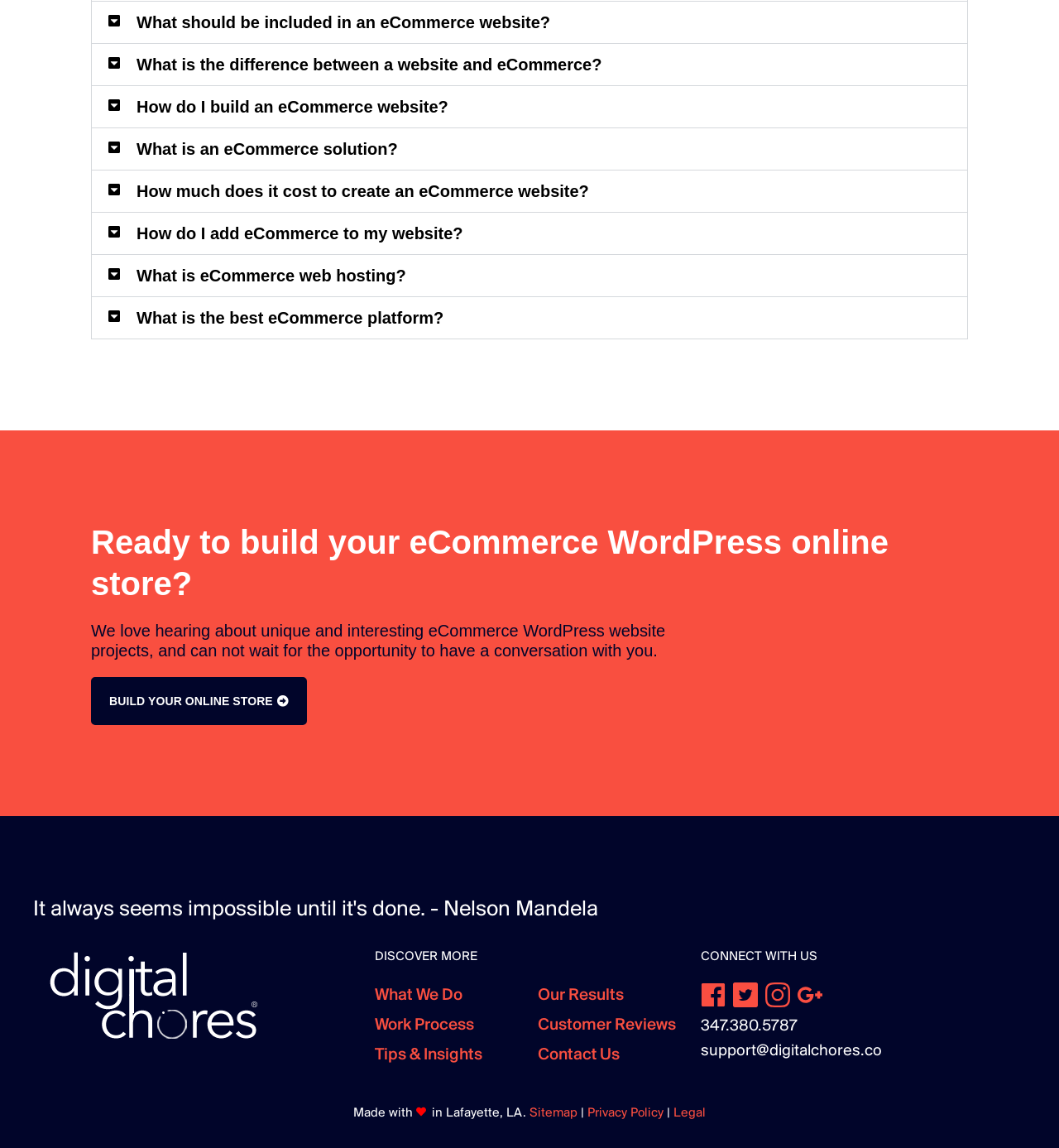What is the main topic of this webpage? Look at the image and give a one-word or short phrase answer.

eCommerce